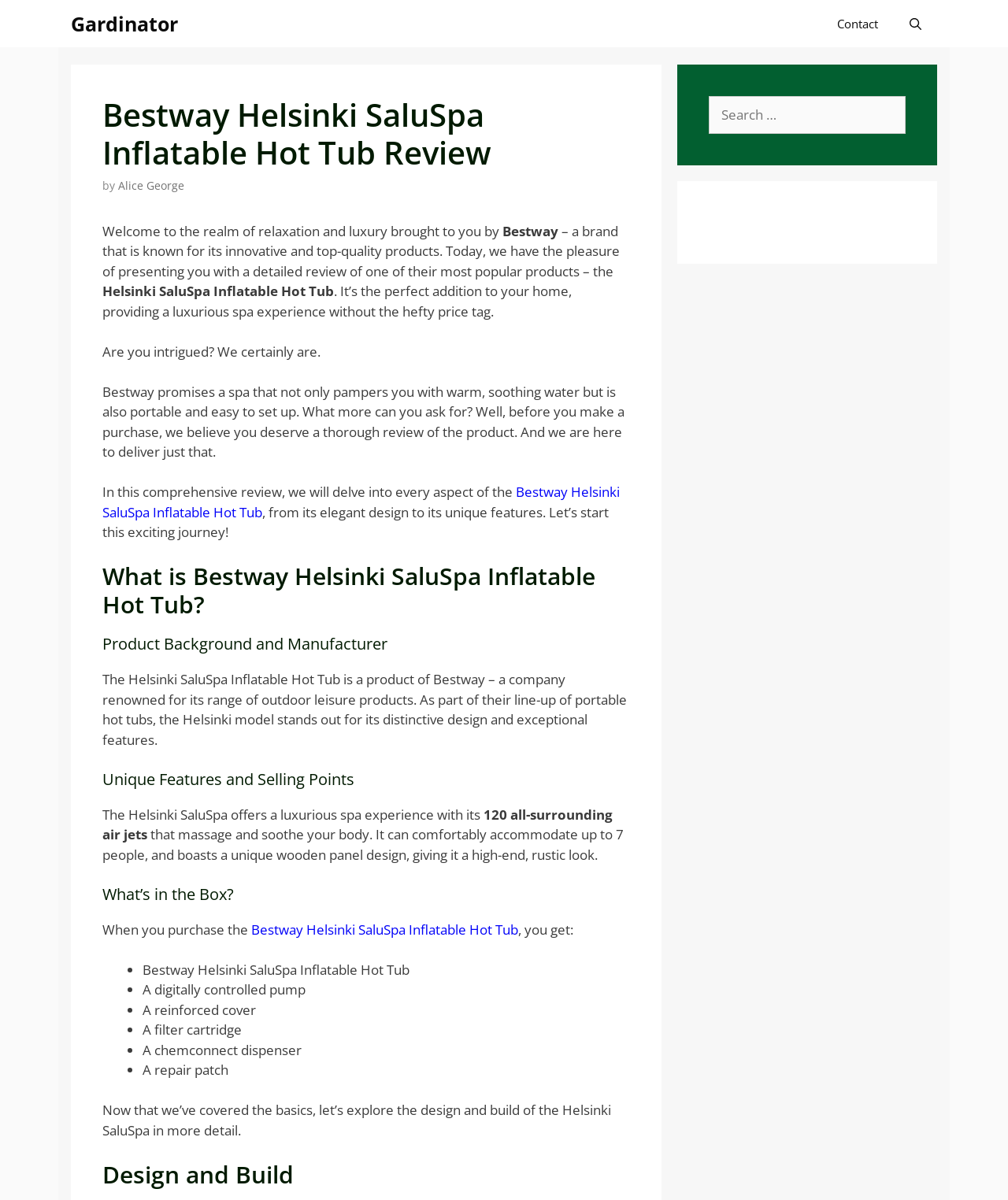Give a succinct answer to this question in a single word or phrase: 
What is the purpose of the review of the Helsinki SaluSpa Inflatable Hot Tub?

To provide a thorough review of the product